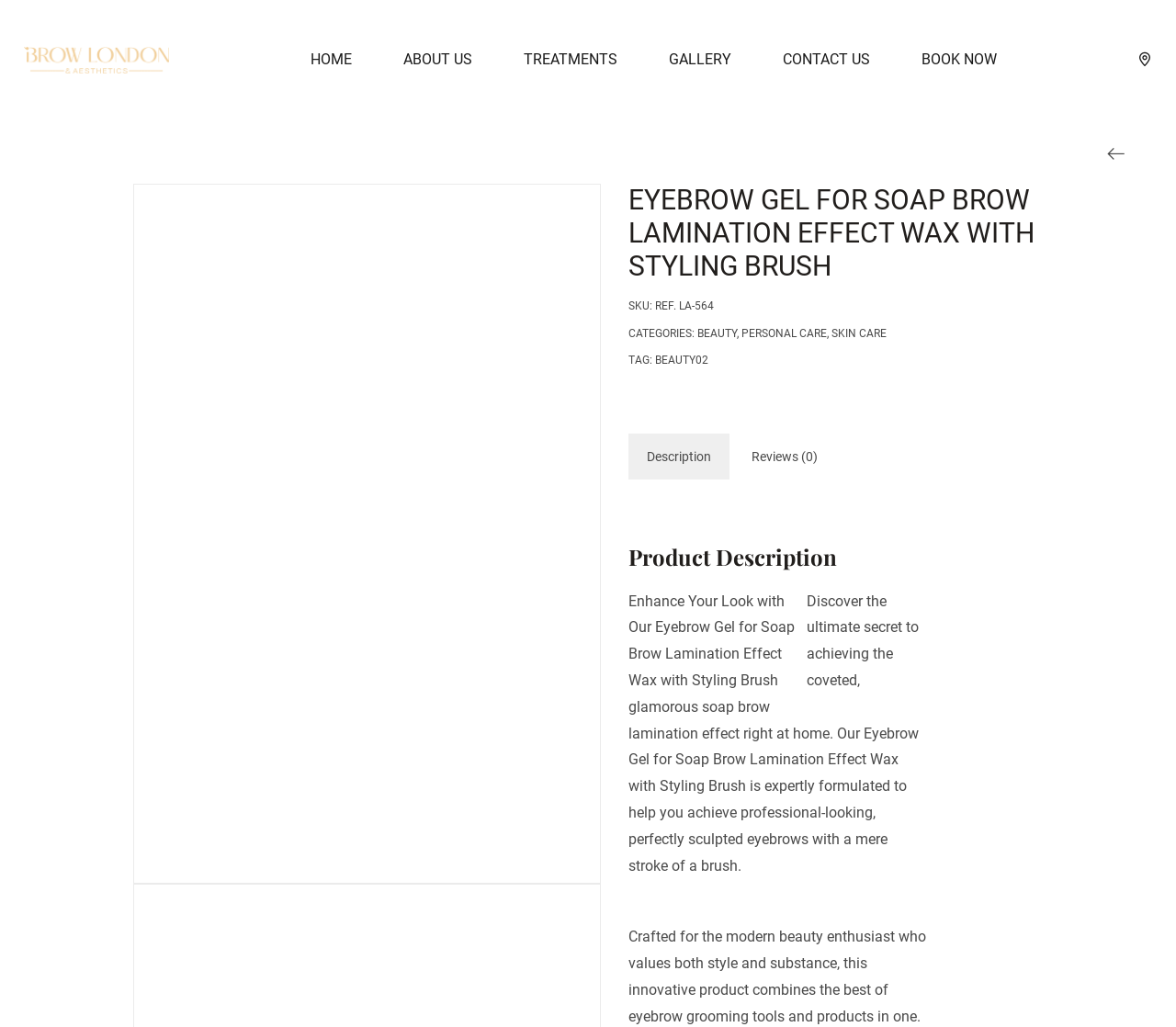What is the type of brush included with the product?
Please use the visual content to give a single word or phrase answer.

Styling Brush